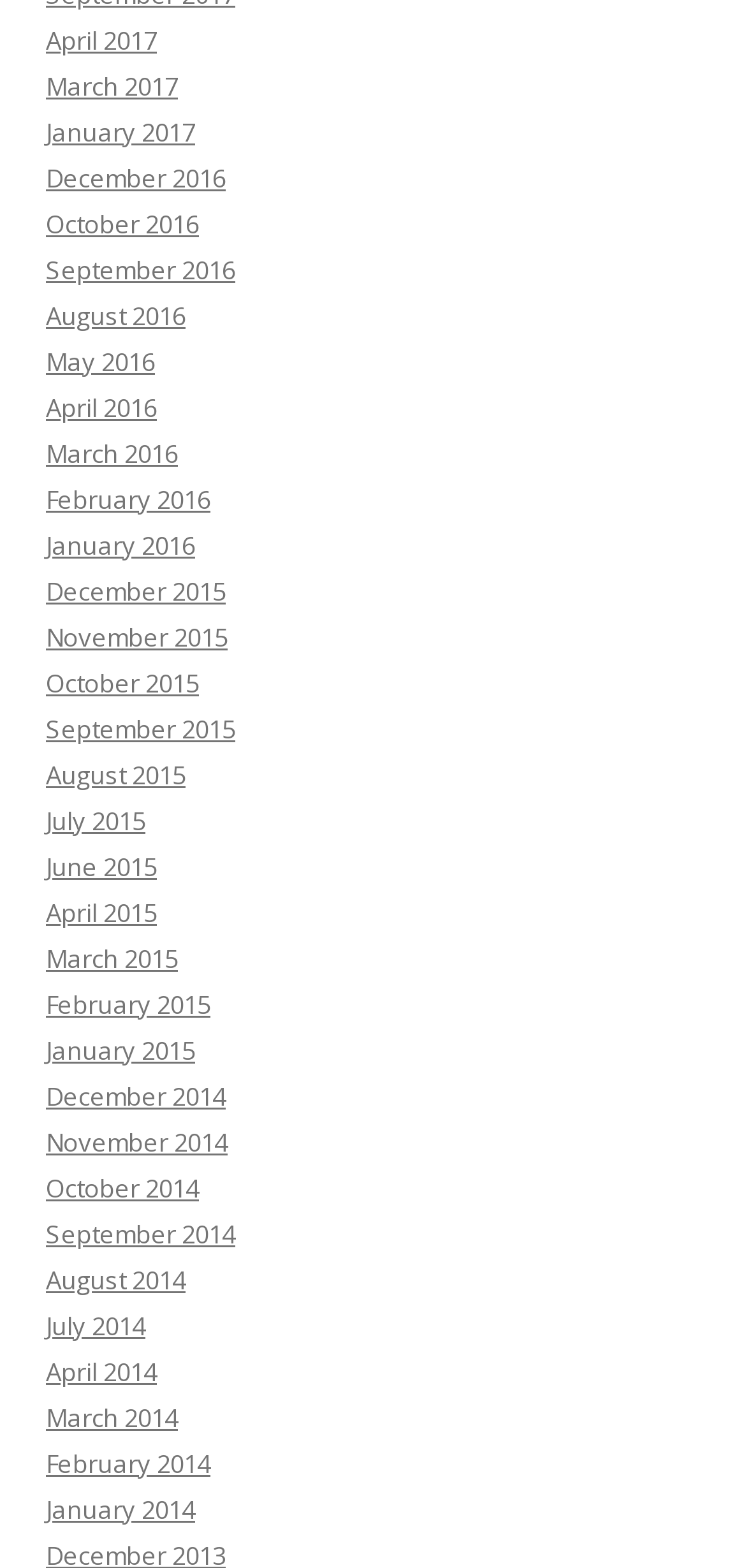Identify the bounding box coordinates of the clickable region to carry out the given instruction: "Explore January 2015 articles".

[0.062, 0.659, 0.262, 0.681]